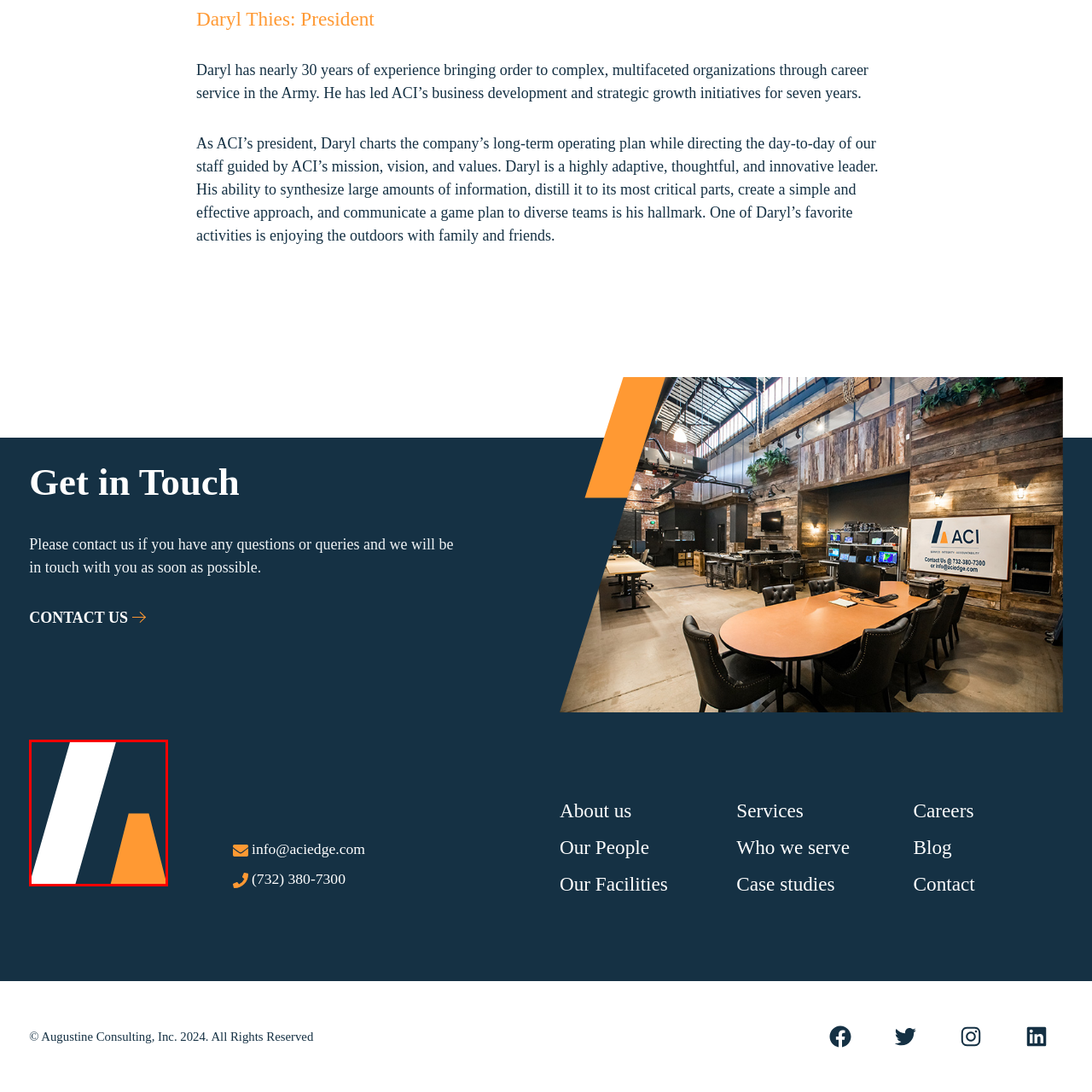What does the orange color in the logo represent?
Inspect the image enclosed in the red bounding box and provide a thorough answer based on the information you see.

According to the caption, the bold, striking elements in orange represent the company's innovative and dynamic approach to consulting, suggesting that this color is associated with creativity, progress, and adaptability.